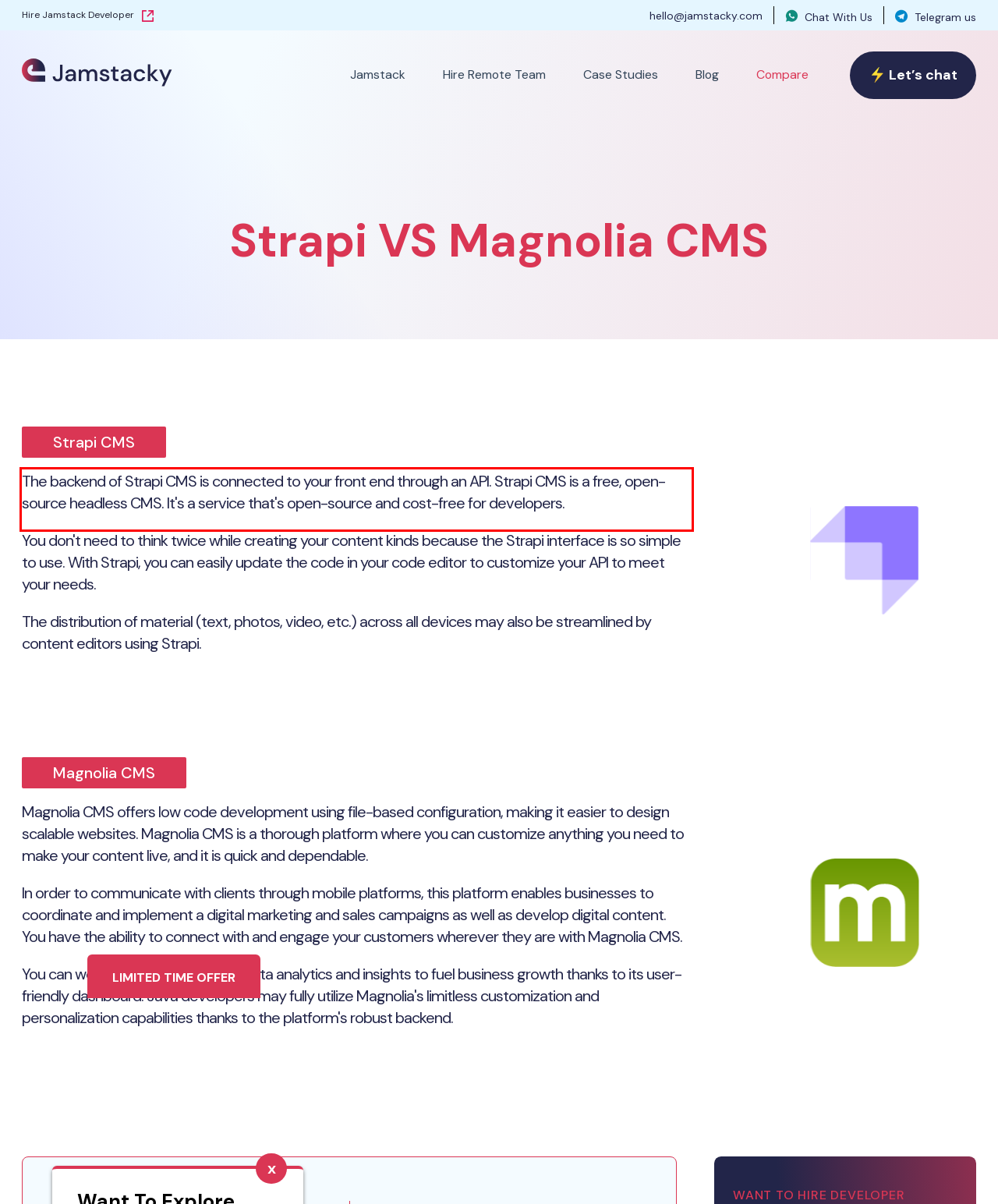Please take the screenshot of the webpage, find the red bounding box, and generate the text content that is within this red bounding box.

The backend of Strapi CMS is connected to your front end through an API. Strapi CMS is a free, open-source headless CMS. It's a service that's open-source and cost-free for developers.